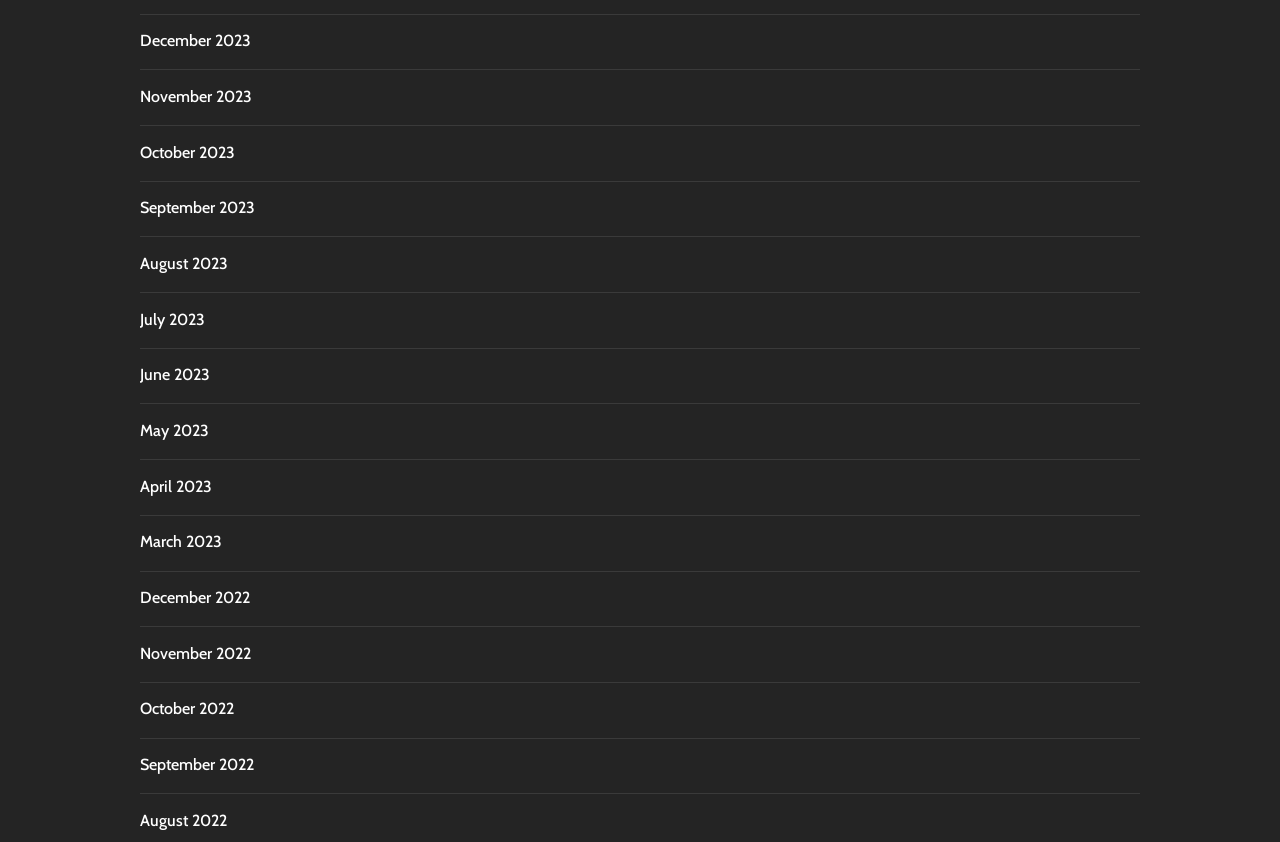Determine the bounding box coordinates for the element that should be clicked to follow this instruction: "Click on the 'ETCR1860C Wrist Type Approach Electric Alarm' link". The coordinates should be given as four float numbers between 0 and 1, in the format [left, top, right, bottom].

None